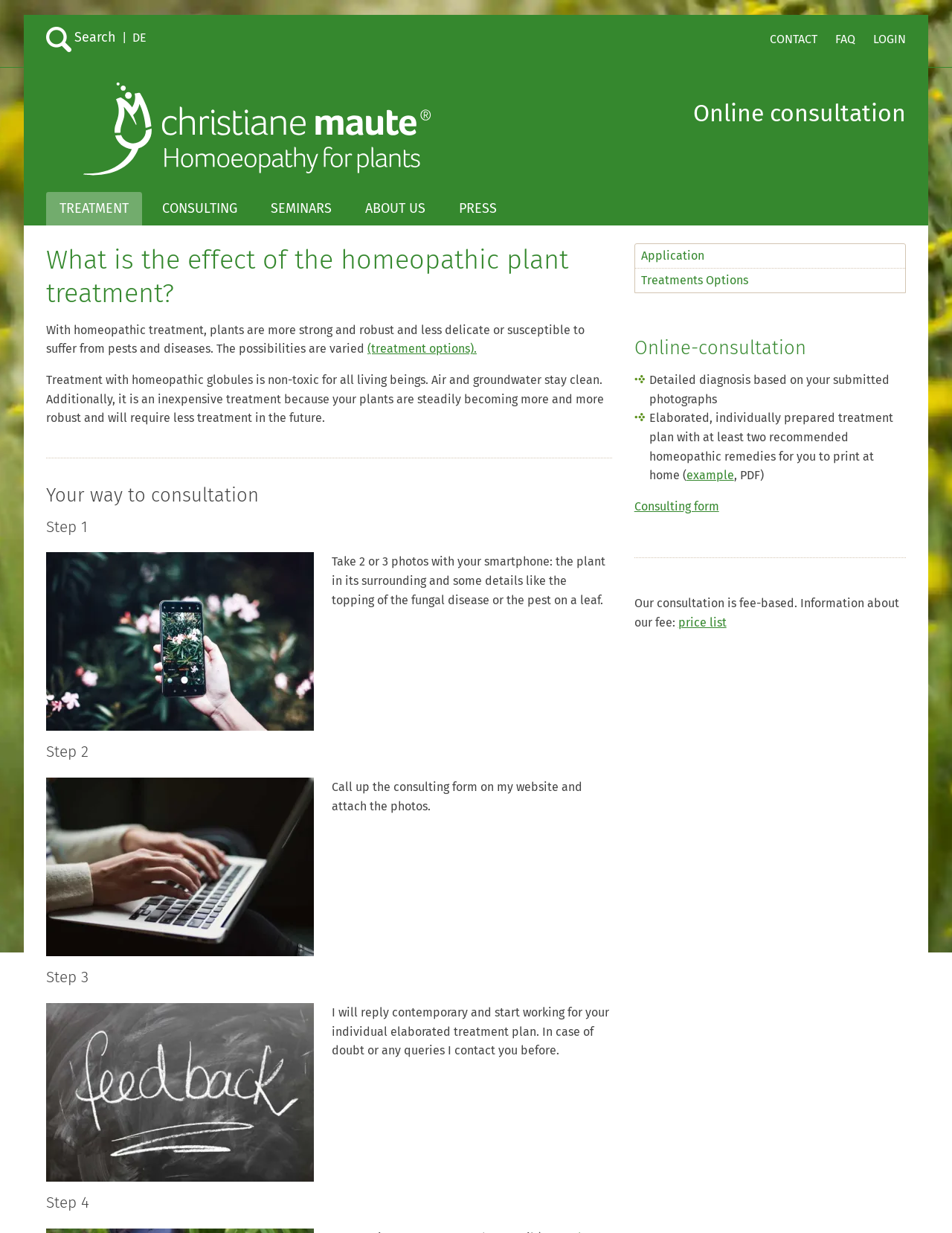Using floating point numbers between 0 and 1, provide the bounding box coordinates in the format (top-left x, top-left y, bottom-right x, bottom-right y). Locate the UI element described here: Consulting form

[0.666, 0.405, 0.755, 0.416]